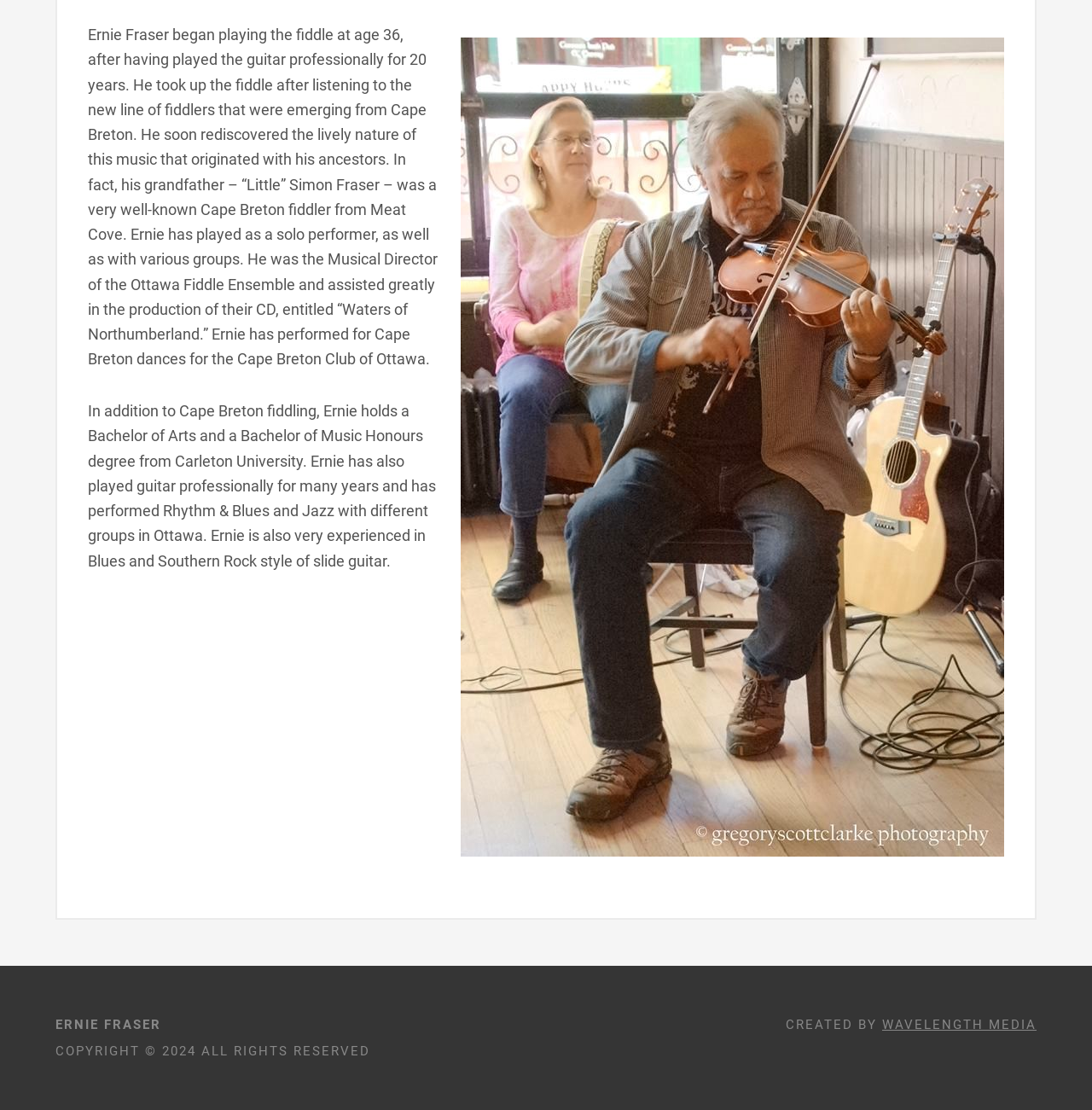Bounding box coordinates should be provided in the format (top-left x, top-left y, bottom-right x, bottom-right y) with all values between 0 and 1. Identify the bounding box for this UI element: Wavelength Media

[0.808, 0.916, 0.949, 0.93]